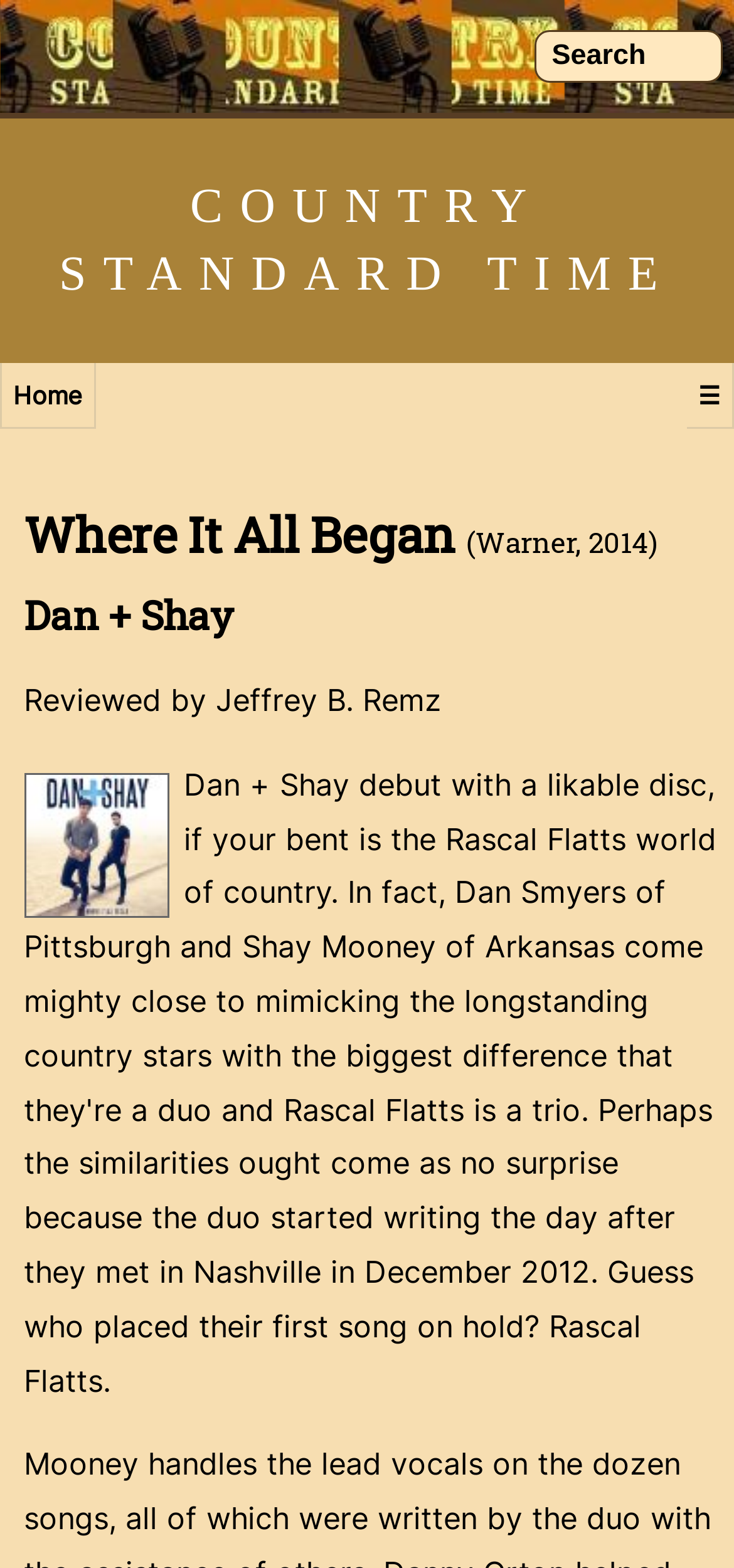Identify the text that serves as the heading for the webpage and generate it.

Where It All Began (Warner, 2014)